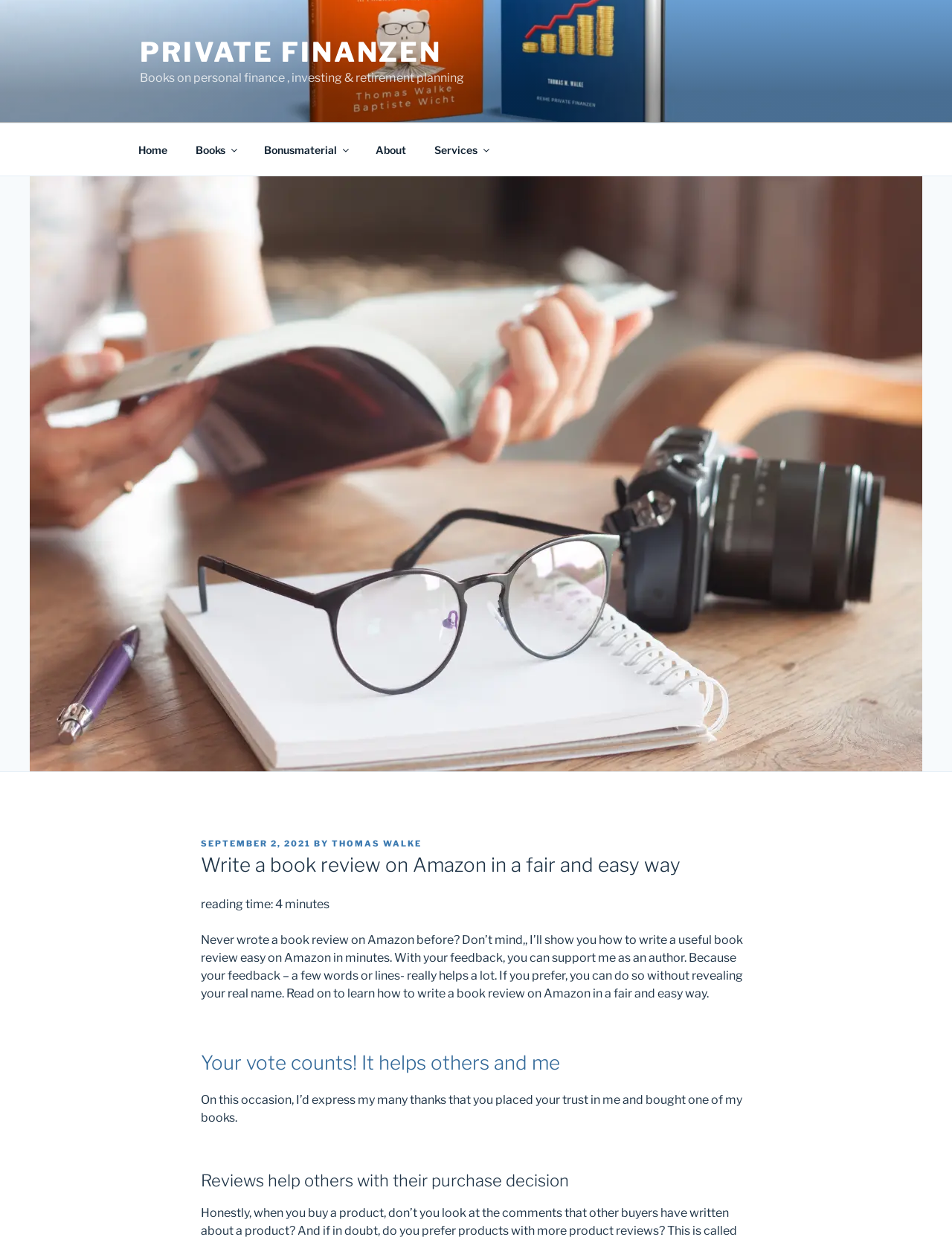Predict the bounding box coordinates of the UI element that matches this description: "Thomas Walke". The coordinates should be in the format [left, top, right, bottom] with each value between 0 and 1.

[0.348, 0.678, 0.443, 0.686]